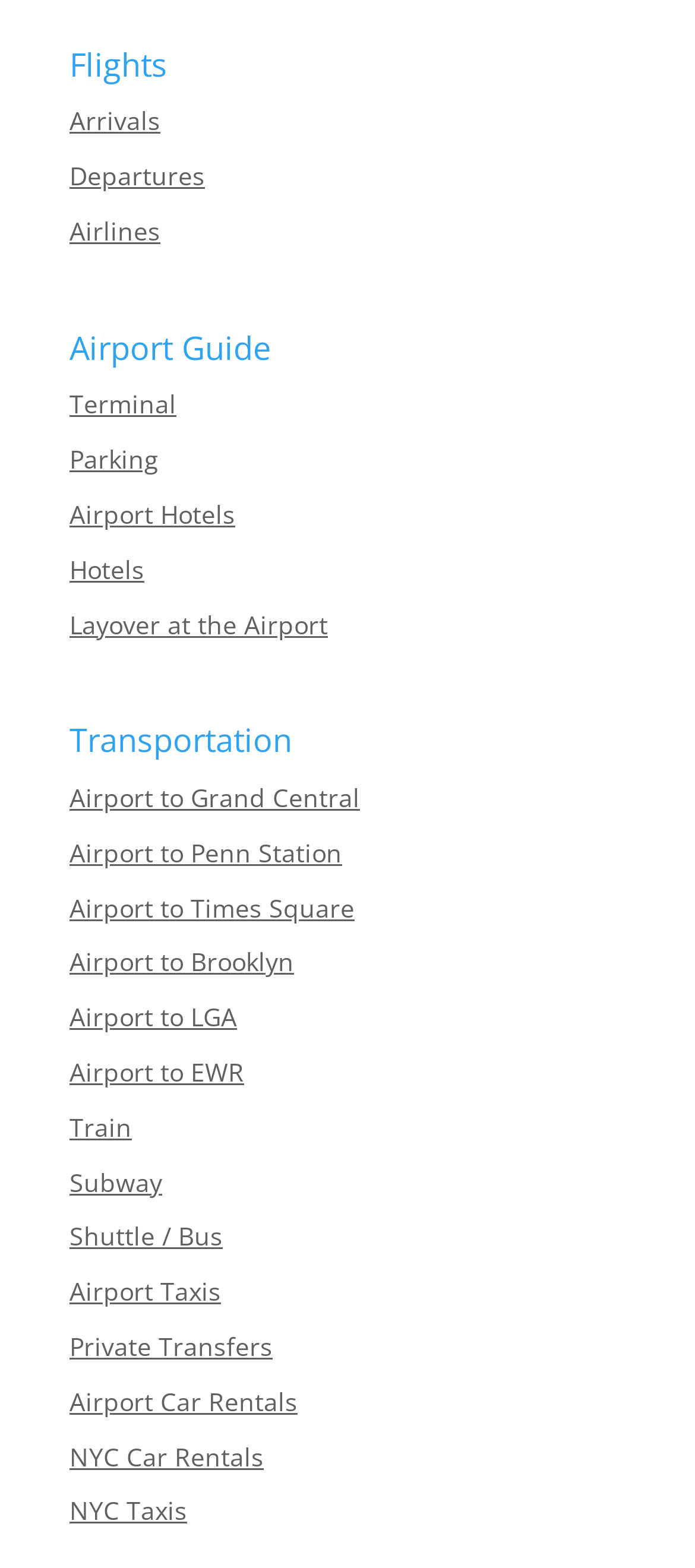Give a short answer to this question using one word or a phrase:
How many airport-related links are there?

5